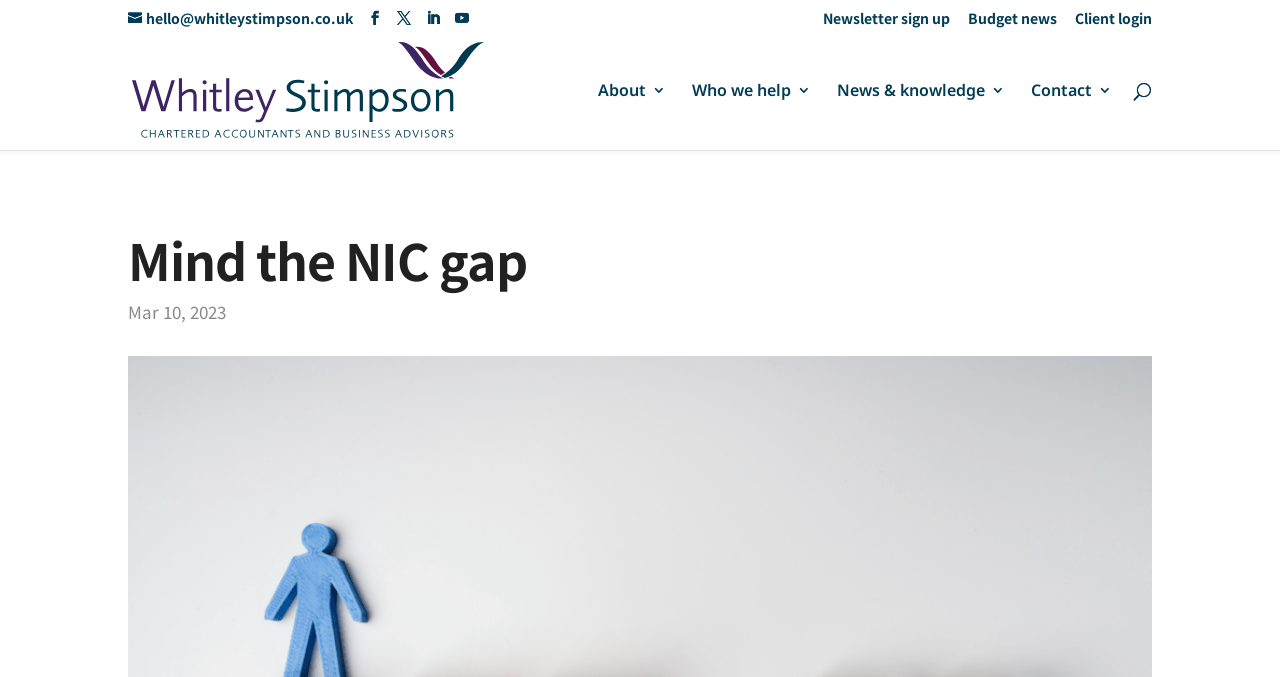Specify the bounding box coordinates of the area to click in order to execute this command: 'Login to client area'. The coordinates should consist of four float numbers ranging from 0 to 1, and should be formatted as [left, top, right, bottom].

[0.84, 0.016, 0.9, 0.052]